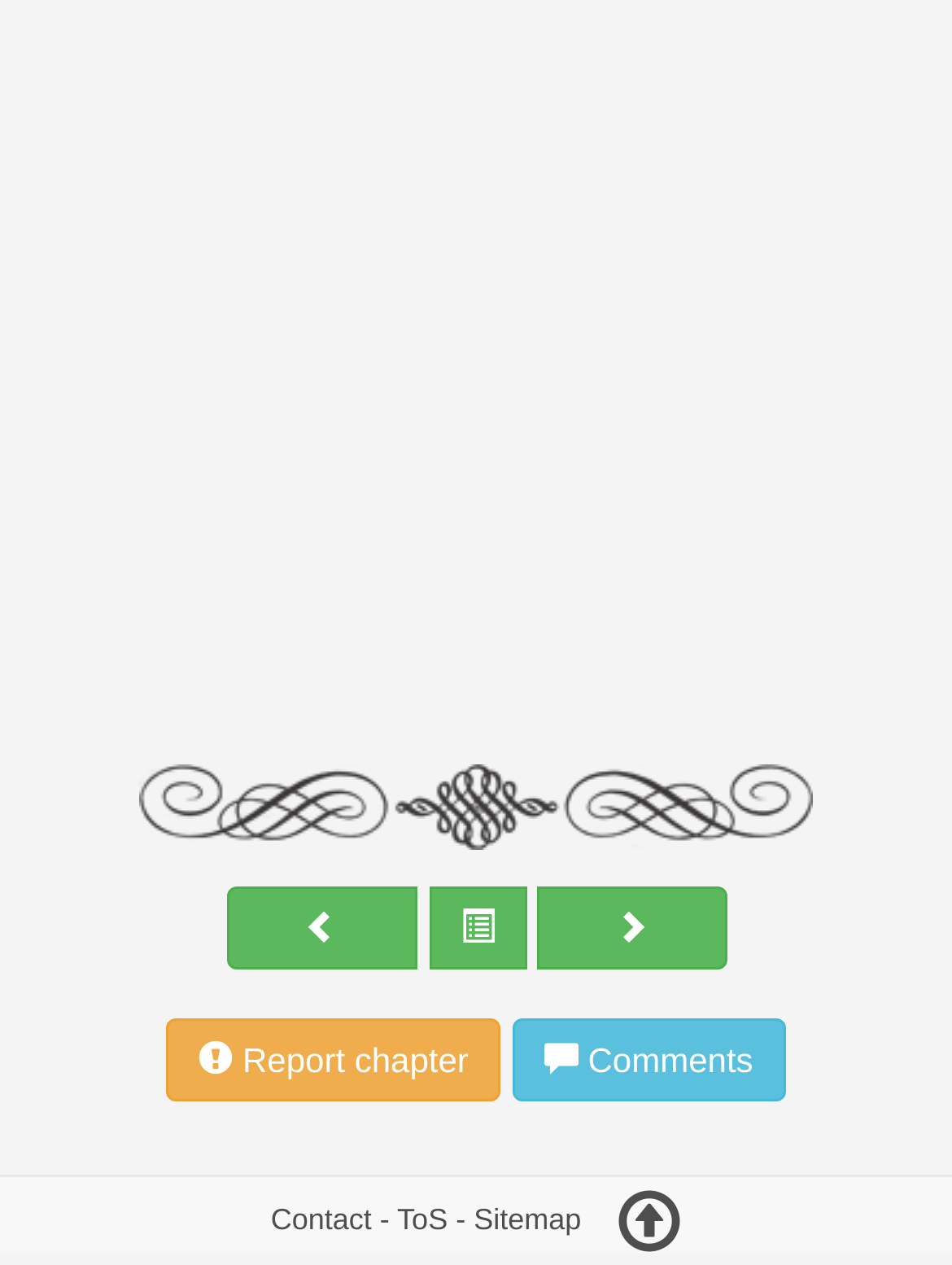Locate the bounding box coordinates of the clickable area to execute the instruction: "Click NEWS AND EVENTS". Provide the coordinates as four float numbers between 0 and 1, represented as [left, top, right, bottom].

None